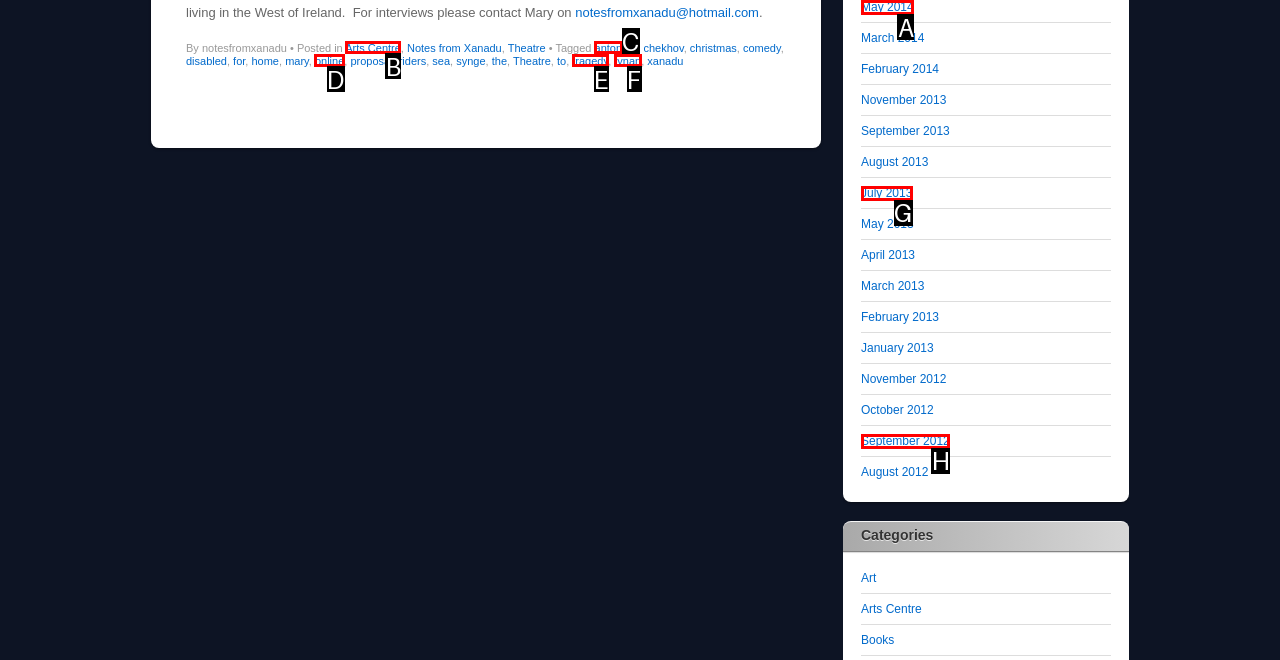Point out the HTML element I should click to achieve the following task: View posts from May 2014 Provide the letter of the selected option from the choices.

A